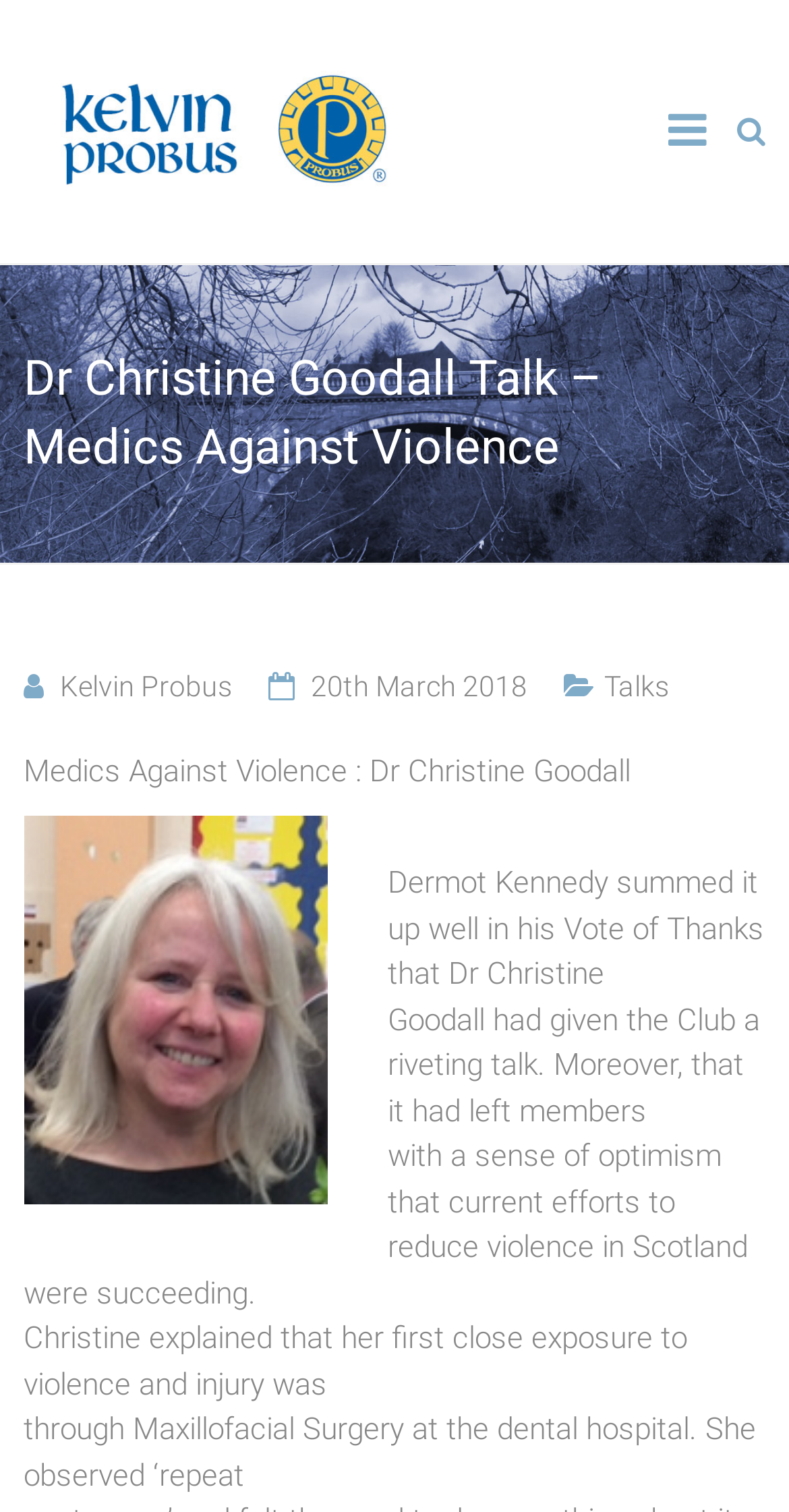Please provide a brief answer to the question using only one word or phrase: 
Who summed up Dr Christine Goodall's talk well?

Dermot Kennedy